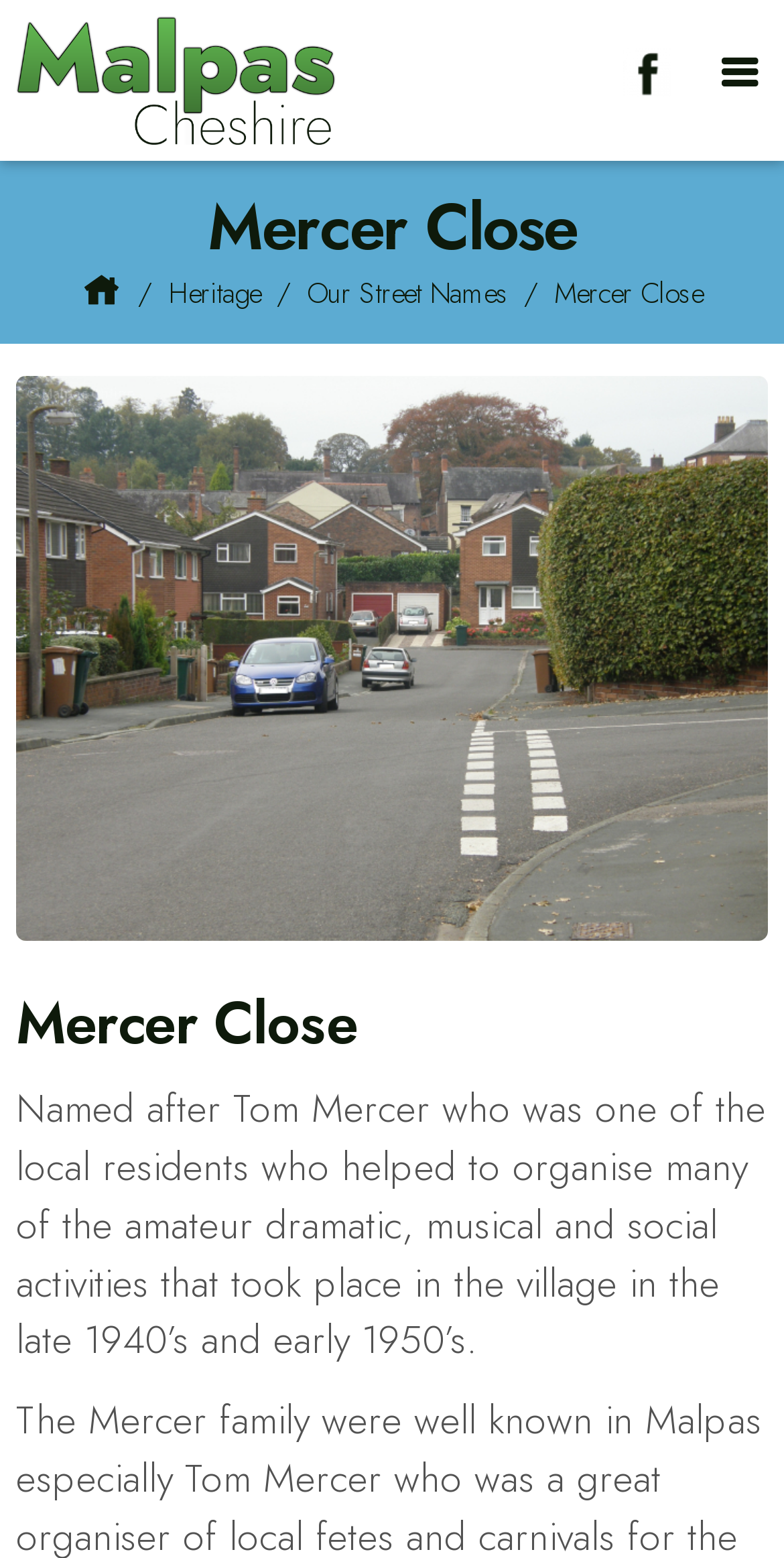Identify and provide the bounding box coordinates of the UI element described: "title="Malpas Online Home"". The coordinates should be formatted as [left, top, right, bottom], with each number being a float between 0 and 1.

[0.021, 0.0, 0.431, 0.103]